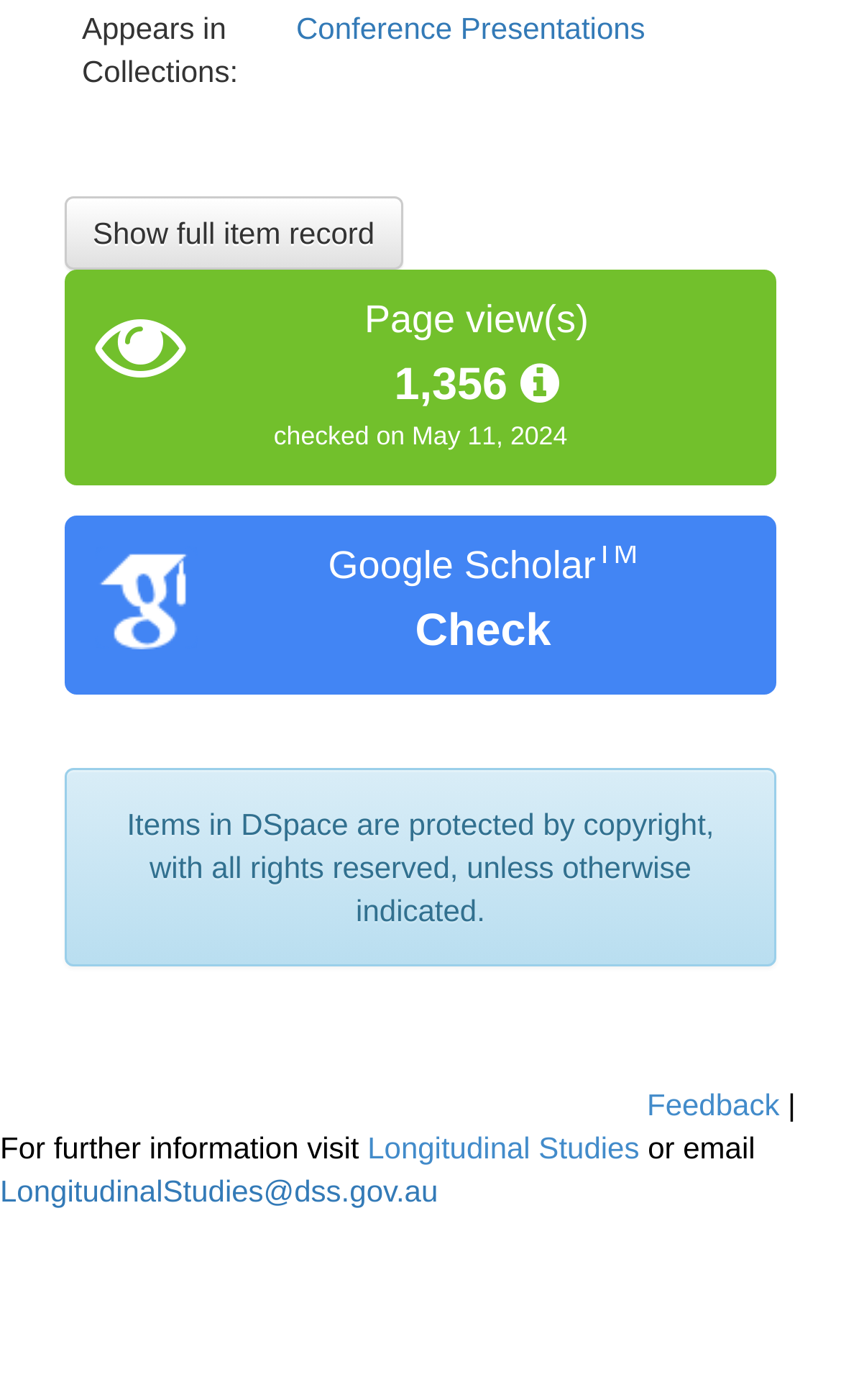Consider the image and give a detailed and elaborate answer to the question: 
What is the name of the search engine icon?

I found the answer by looking at the image element with the description 'Google icon' which is located next to the 'Google ScholarTM' heading.